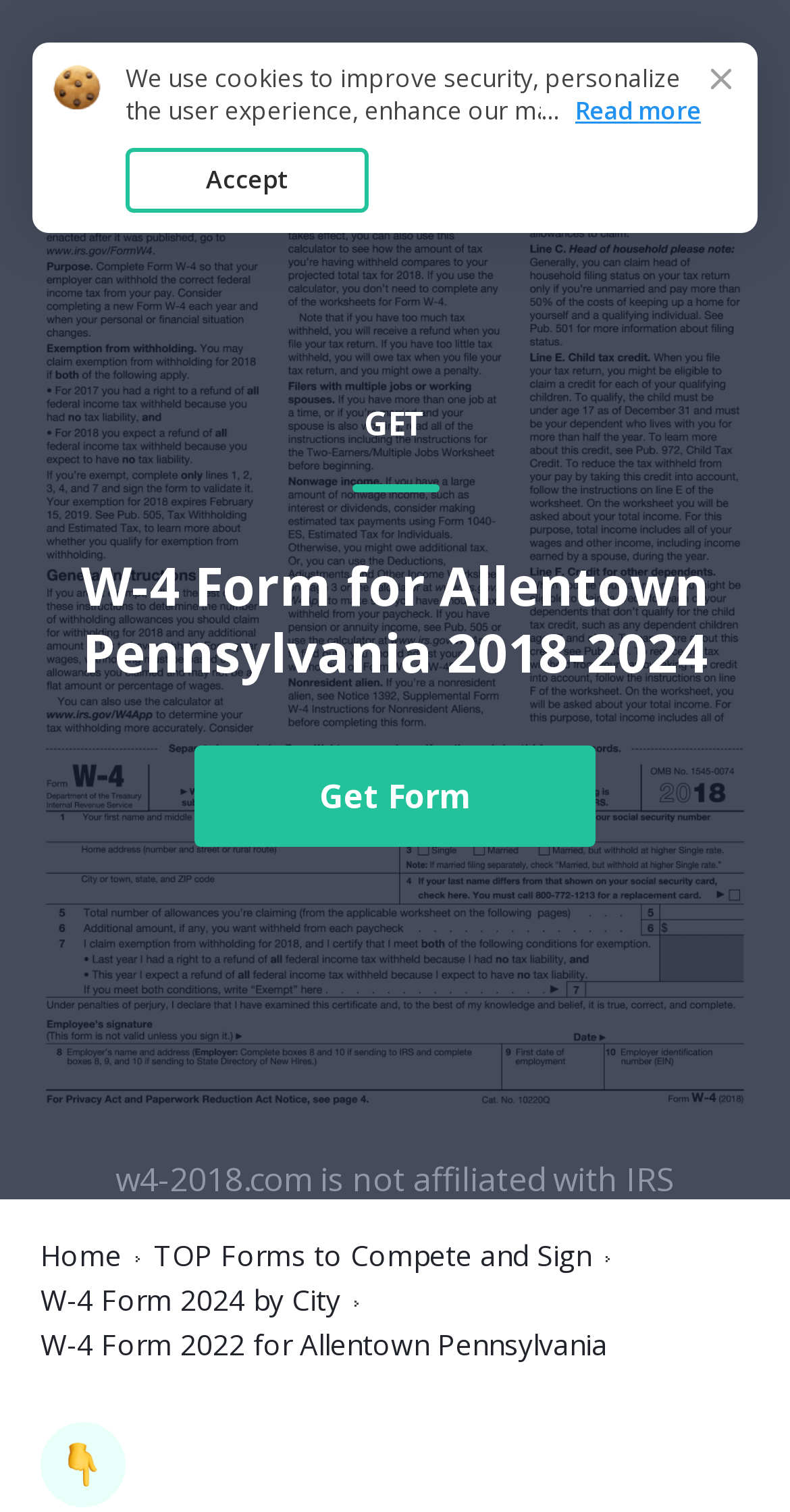Describe all the significant parts and information present on the webpage.

The webpage is about W-4 Form 2024 for Allentown, Pennsylvania. At the top, there is a large image of the W-4 Form 2024, taking up most of the width. Below the image, there are two links, "W4 2018" and an image with no description, positioned side by side. 

To the right of the image, there is a link "GET W-4 Form for Allentown Pennsylvania 2018-2024" with a heading "W-4 Form for Allentown Pennsylvania 2018-2024" below it. Under the heading, there is a "Get Form" button. 

On the top-right corner, there are three links: "Home", "TOP Forms to Compete and Sign", and "W-4 Form 2024 by City". Below these links, there is a static text "W-4 Form 2022 for Allentown Pennsylvania". 

At the bottom of the page, there is a notice about cookies, which includes a link "here" and a button "Accept". To the right of the notice, there are two static texts "...", and "Read more".